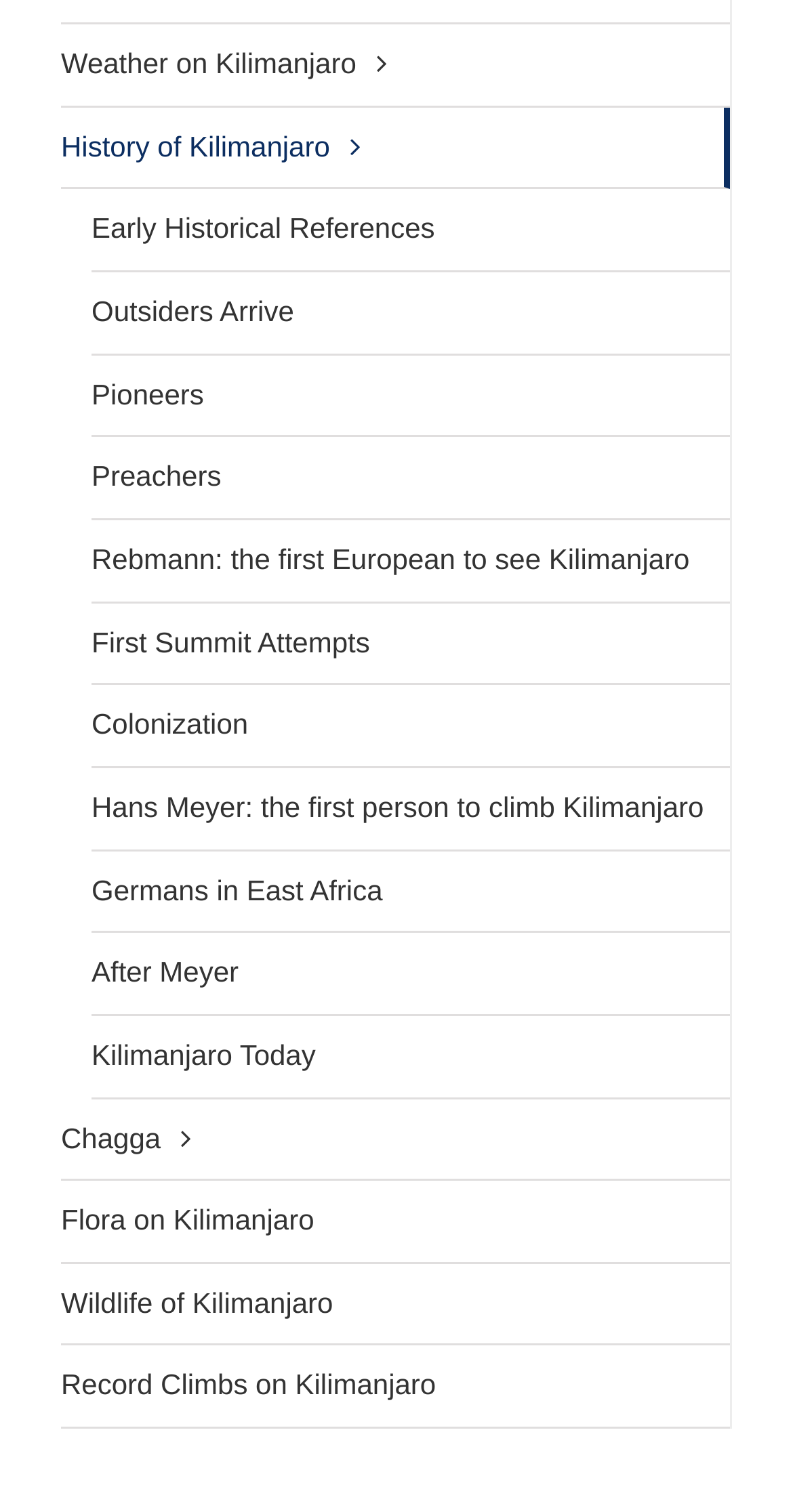Locate the bounding box coordinates of the clickable part needed for the task: "Learn about early historical references of Kilimanjaro".

[0.115, 0.125, 0.921, 0.18]